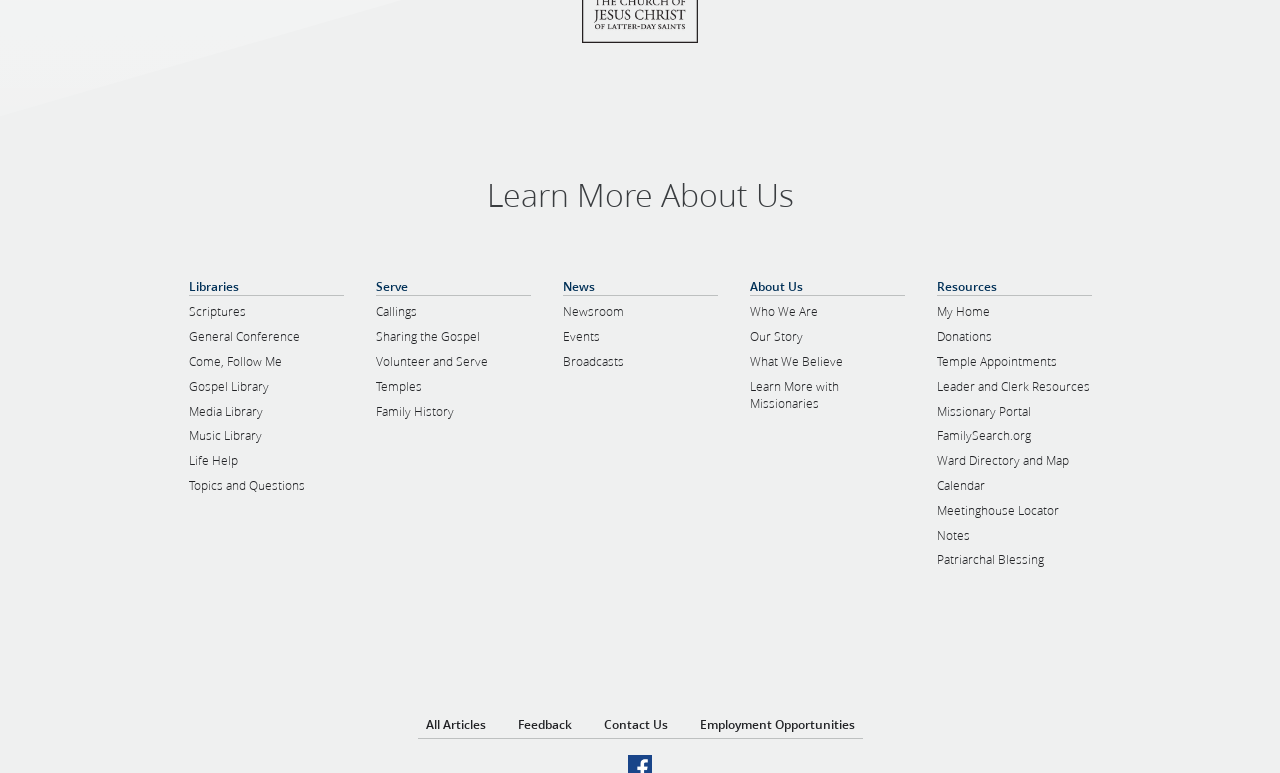Identify the bounding box coordinates of the clickable region required to complete the instruction: "Access my home". The coordinates should be given as four float numbers within the range of 0 and 1, i.e., [left, top, right, bottom].

[0.732, 0.394, 0.773, 0.416]